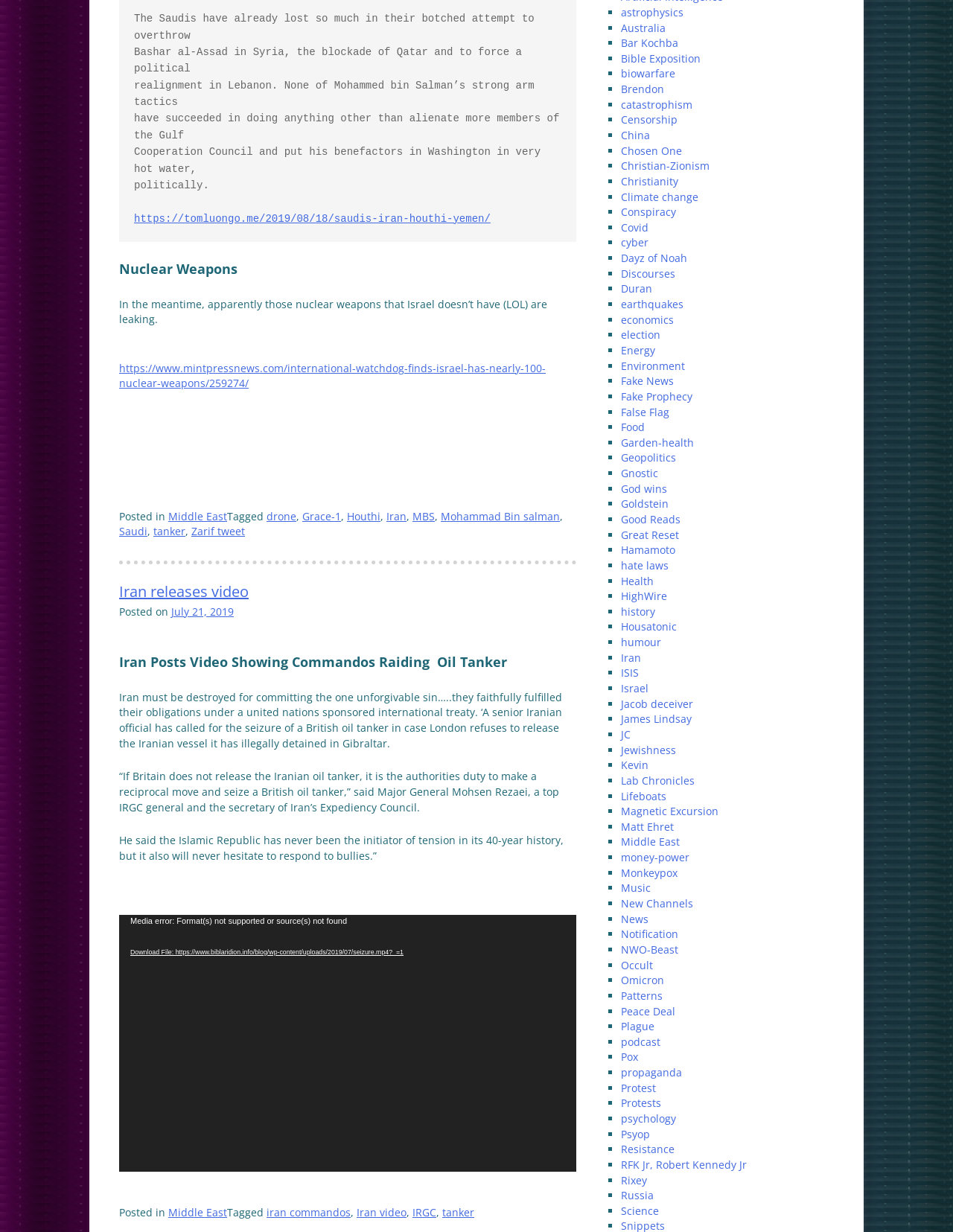What is the topic of the first article?
Examine the webpage screenshot and provide an in-depth answer to the question.

The first article's heading is 'Nuclear Weapons', which indicates that the topic of the article is related to nuclear weapons.